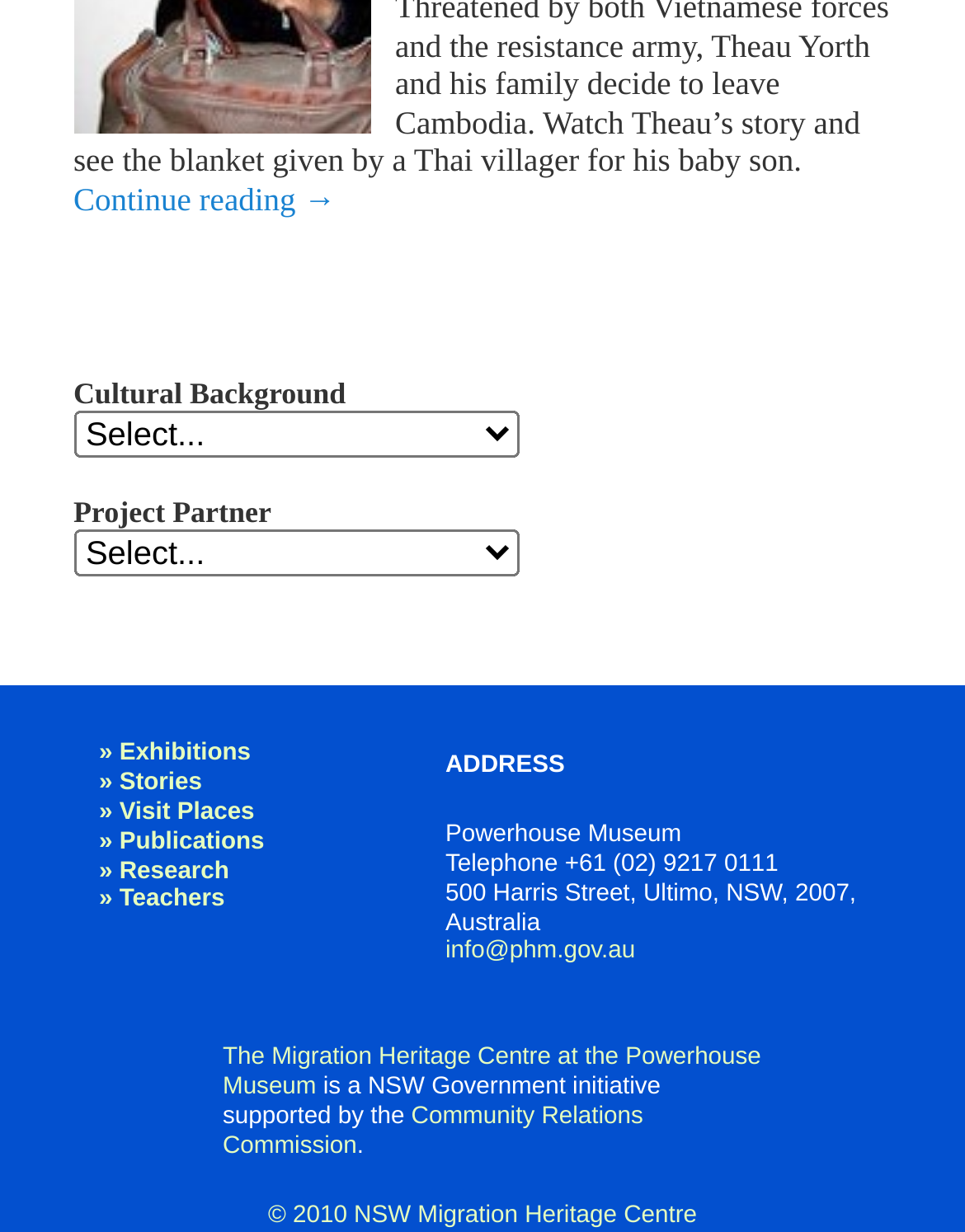Provide a one-word or short-phrase response to the question:
What is the name of the museum?

Powerhouse Museum